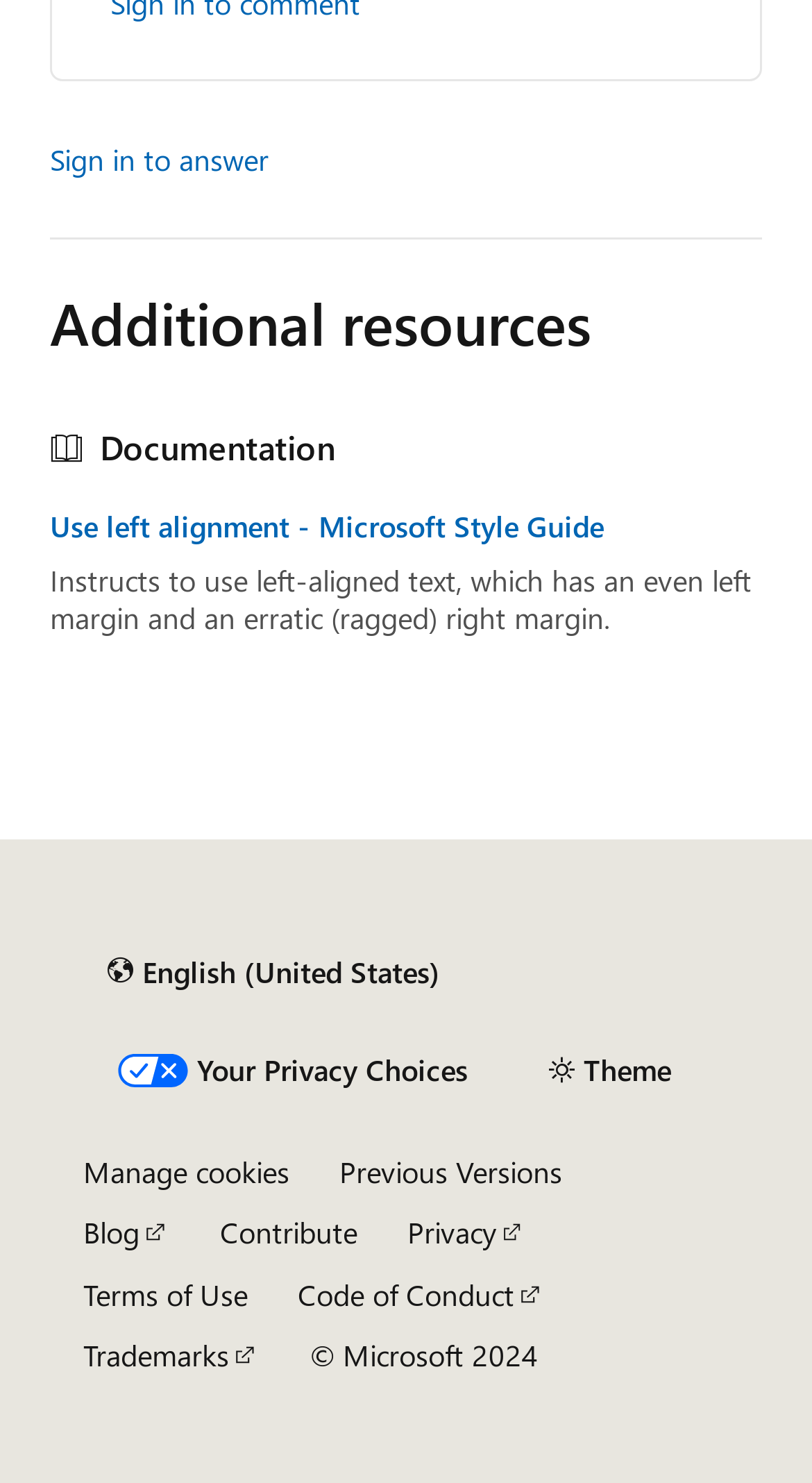Please find the bounding box coordinates of the element that you should click to achieve the following instruction: "Select content language". The coordinates should be presented as four float numbers between 0 and 1: [left, top, right, bottom].

[0.103, 0.633, 0.571, 0.677]